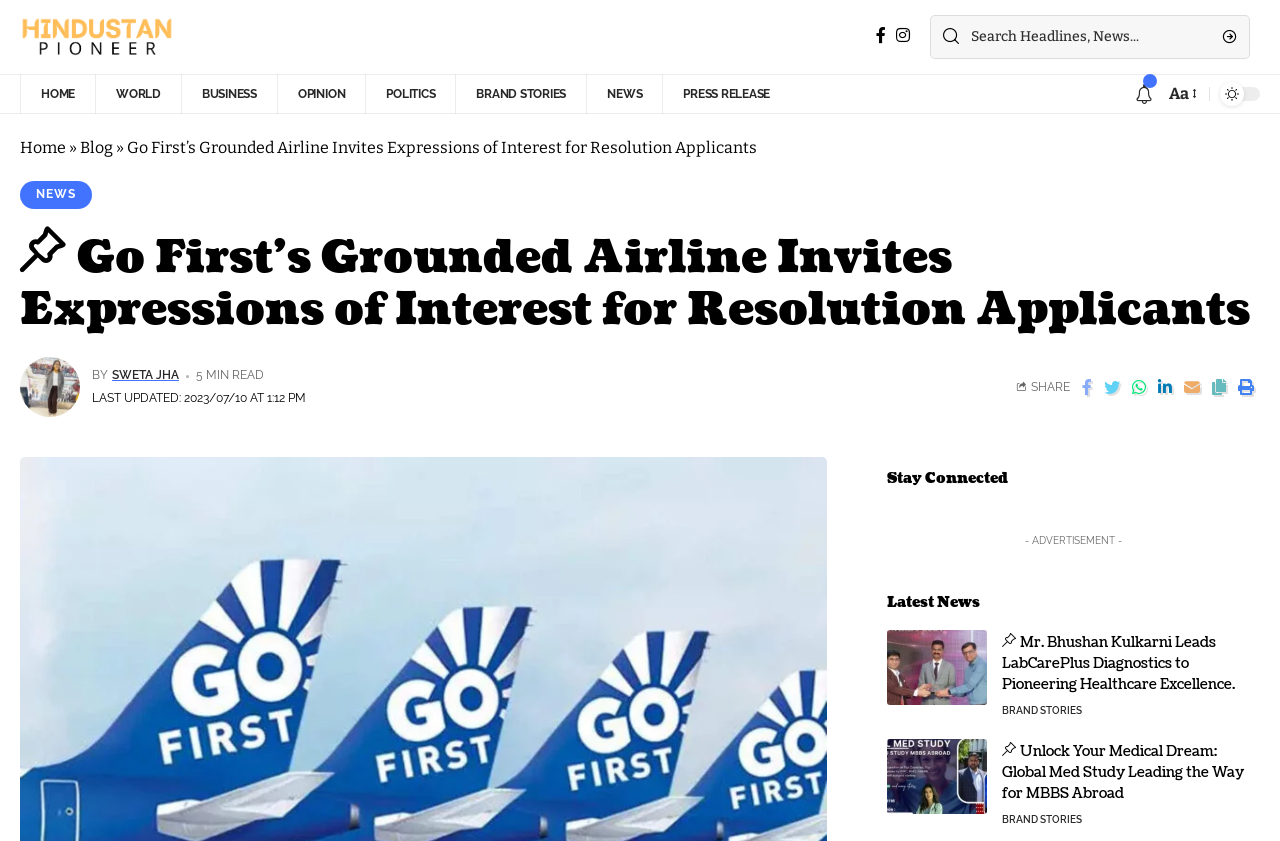Please determine the bounding box coordinates of the clickable area required to carry out the following instruction: "Search for news". The coordinates must be four float numbers between 0 and 1, represented as [left, top, right, bottom].

[0.759, 0.019, 0.945, 0.069]